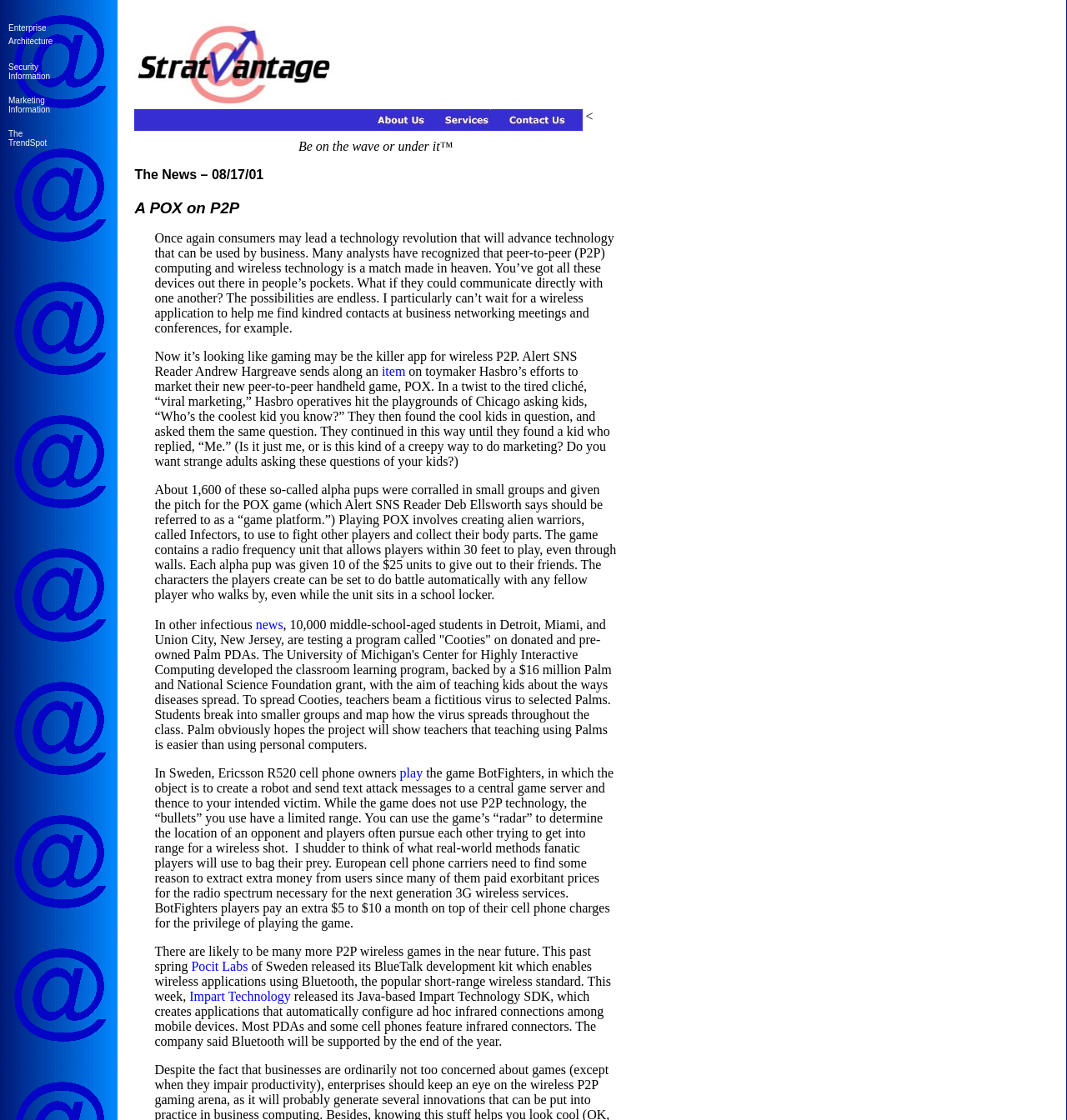Respond to the question below with a single word or phrase: What is the name of the game platform mentioned in the article?

POX